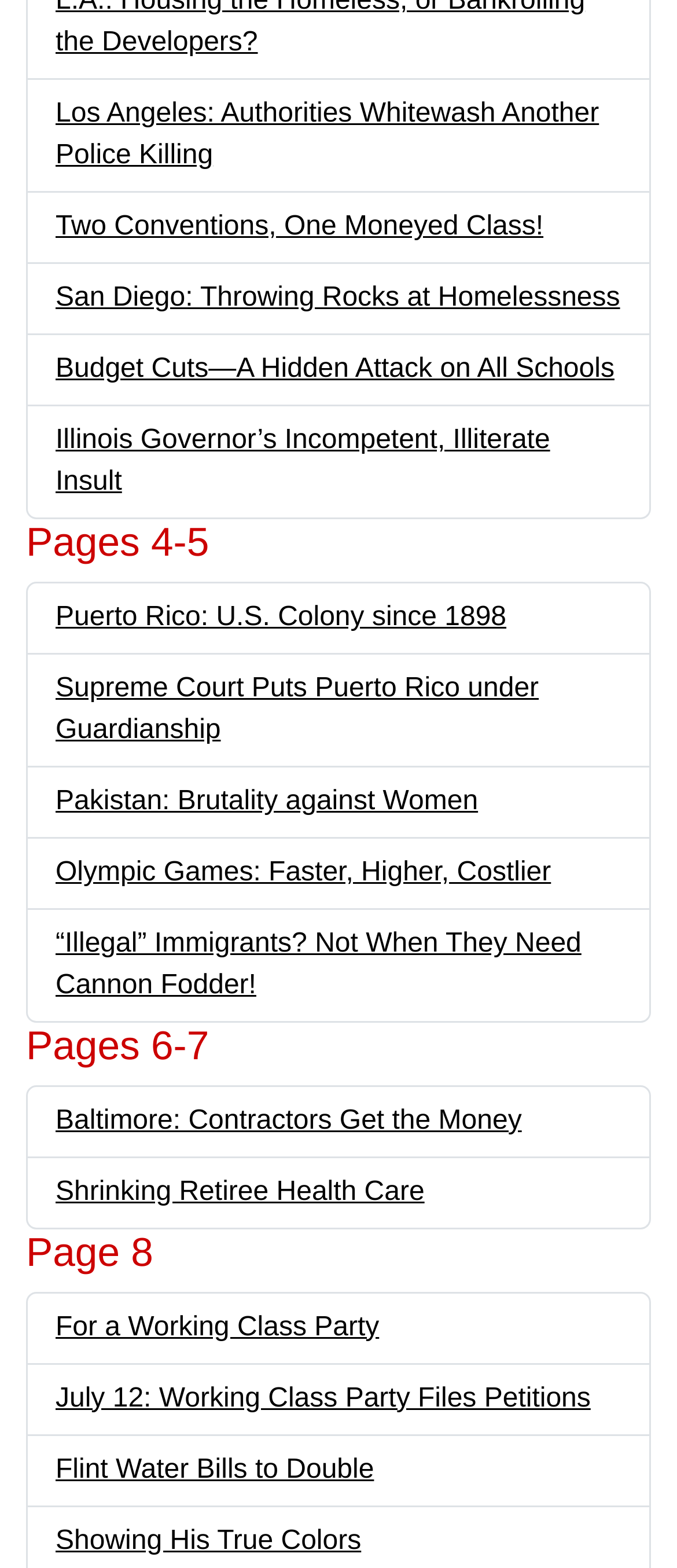How many headings are on this webpage?
Using the information from the image, give a concise answer in one word or a short phrase.

3